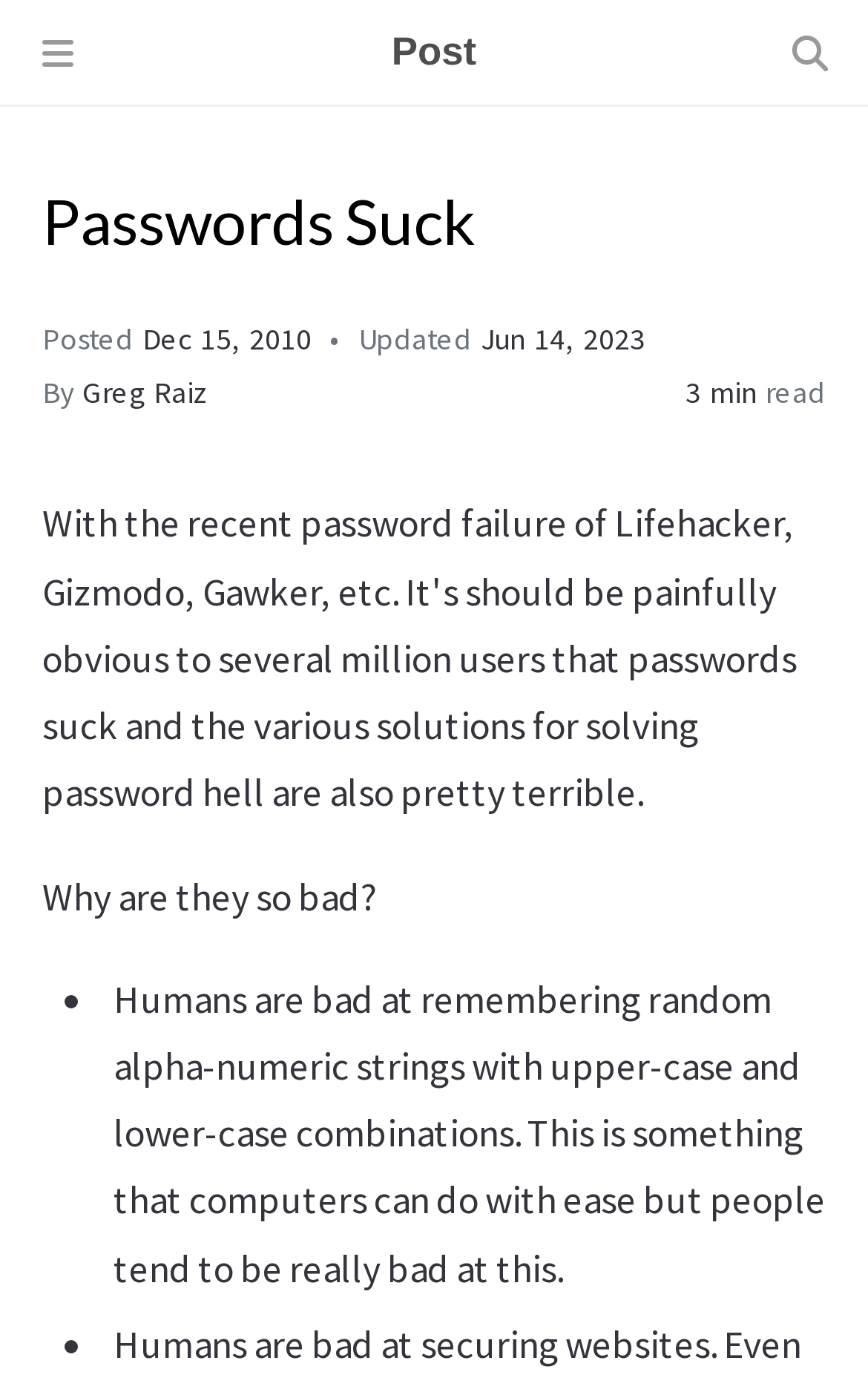Determine the bounding box coordinates for the HTML element mentioned in the following description: "Greg Raiz". The coordinates should be a list of four floats ranging from 0 to 1, represented as [left, top, right, bottom].

[0.095, 0.268, 0.241, 0.295]